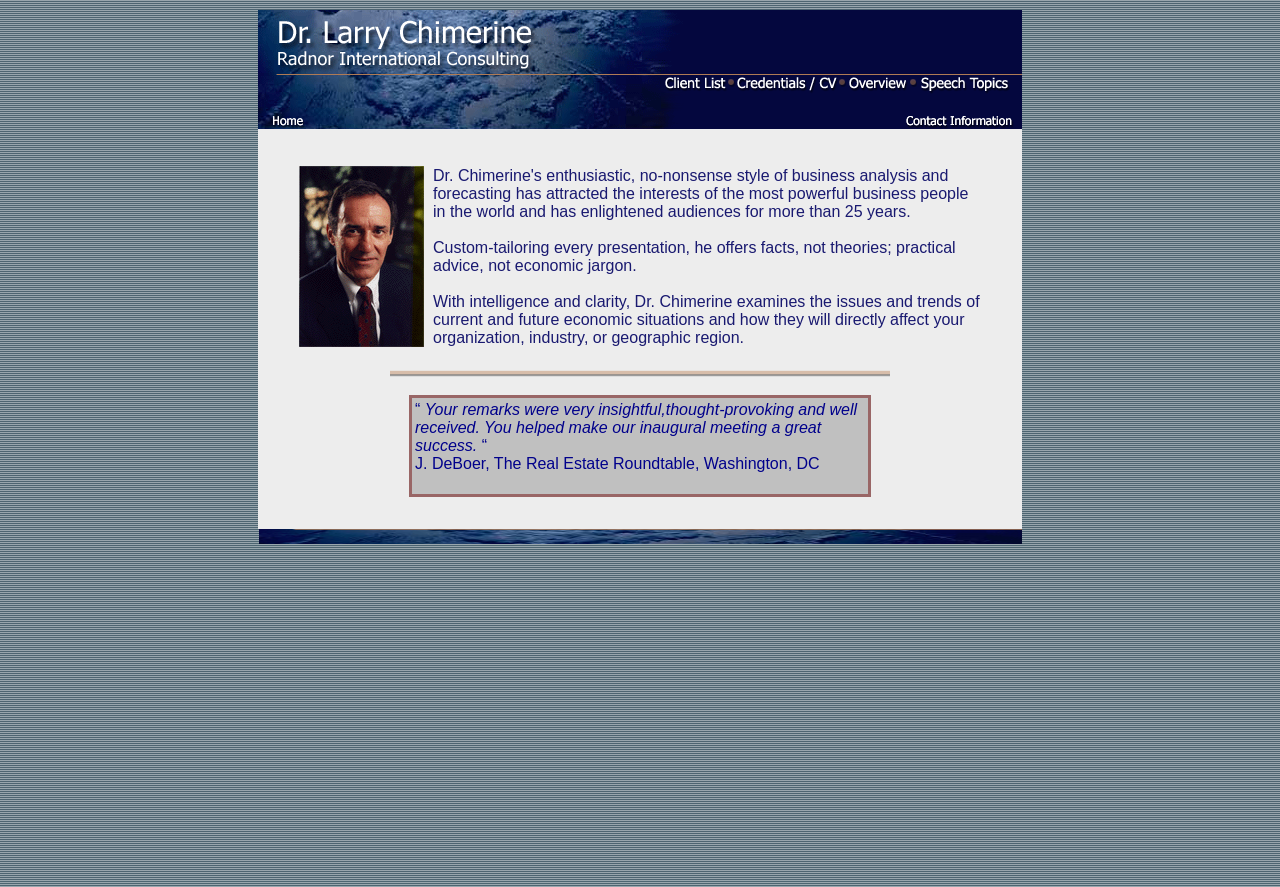Carefully observe the image and respond to the question with a detailed answer:
What is the format of Dr. Chimerine's presentations?

According to the text, Dr. Chimerine's presentations are custom-tailored, meaning they are tailored to the specific needs of his audience.